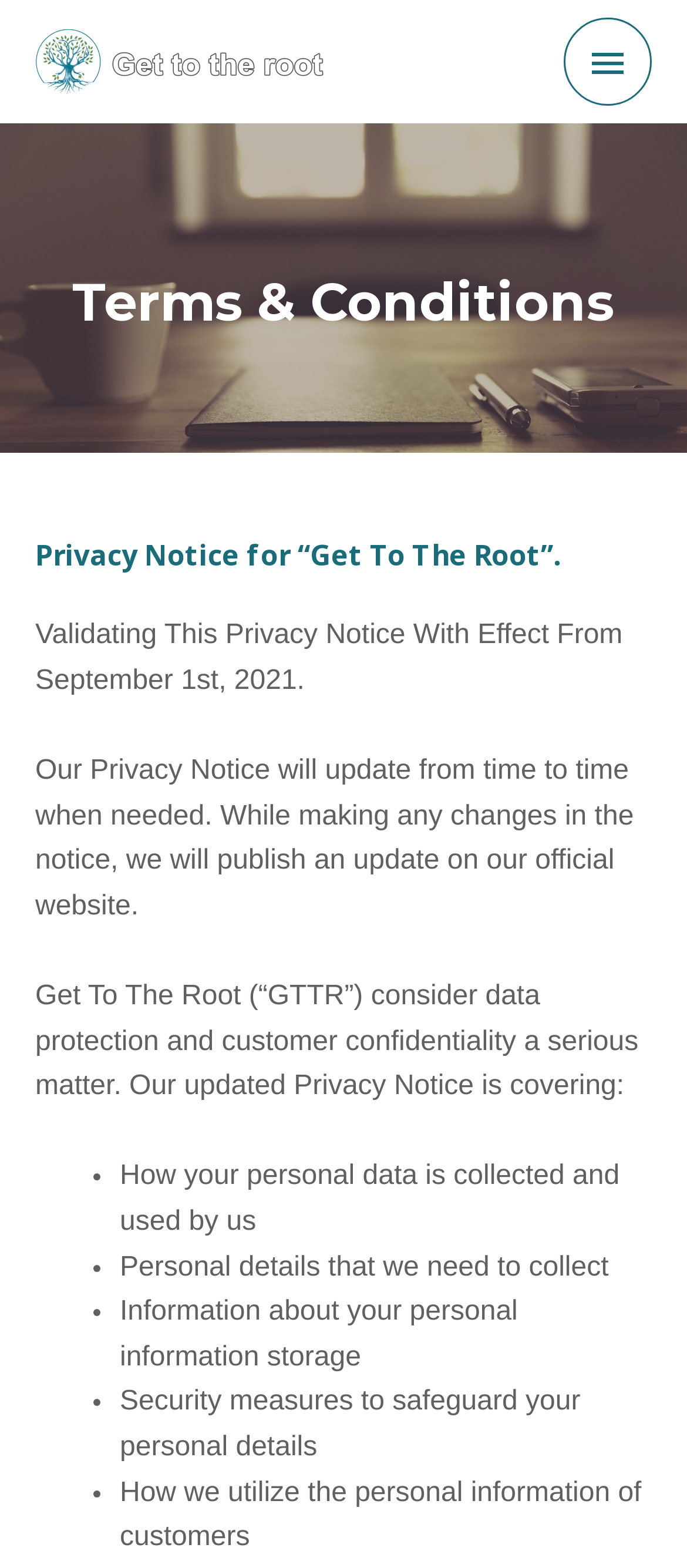Please reply with a single word or brief phrase to the question: 
How often is the Privacy Notice updated?

When needed